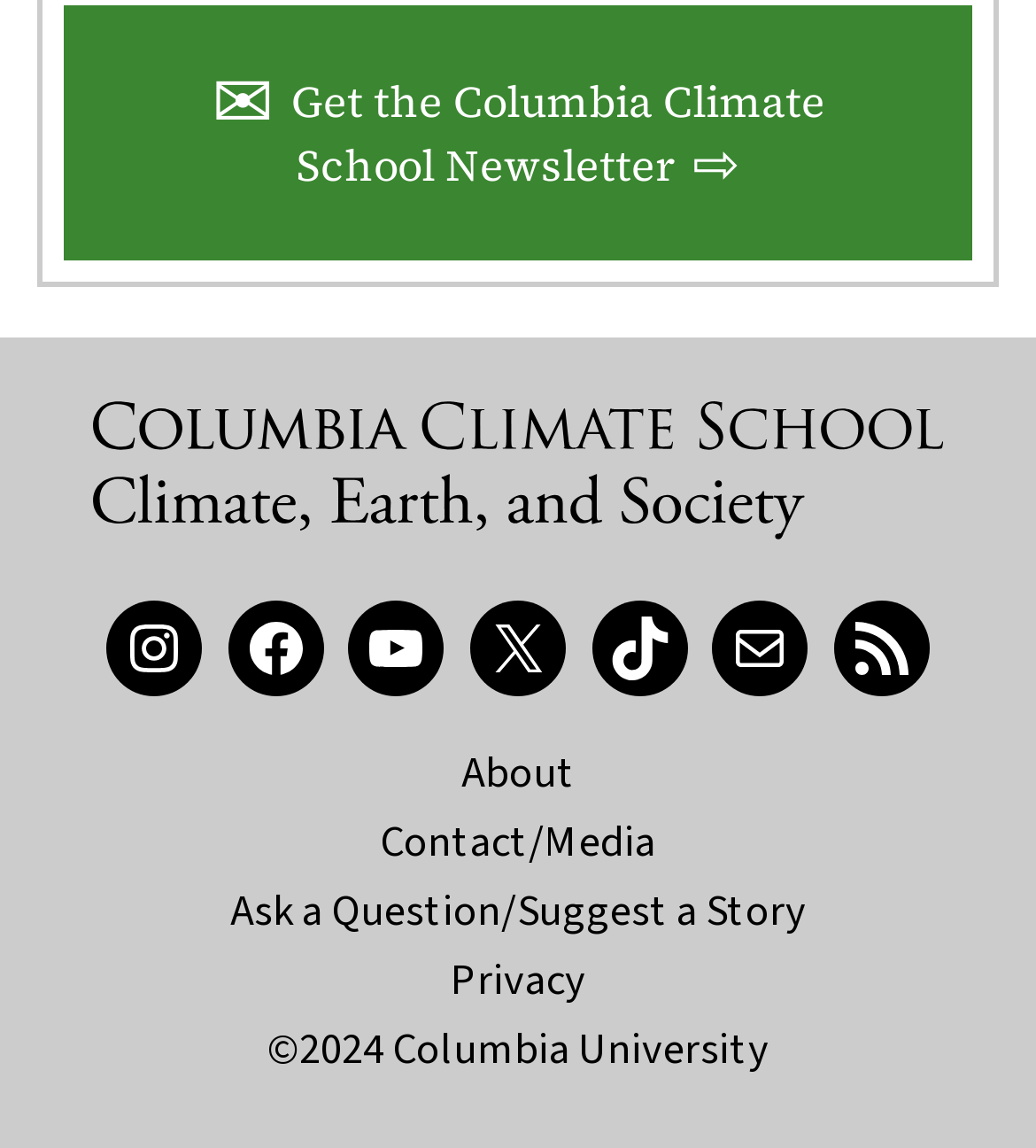Bounding box coordinates must be specified in the format (top-left x, top-left y, bottom-right x, bottom-right y). All values should be floating point numbers between 0 and 1. What are the bounding box coordinates of the UI element described as: RSS Feed

[0.805, 0.524, 0.897, 0.607]